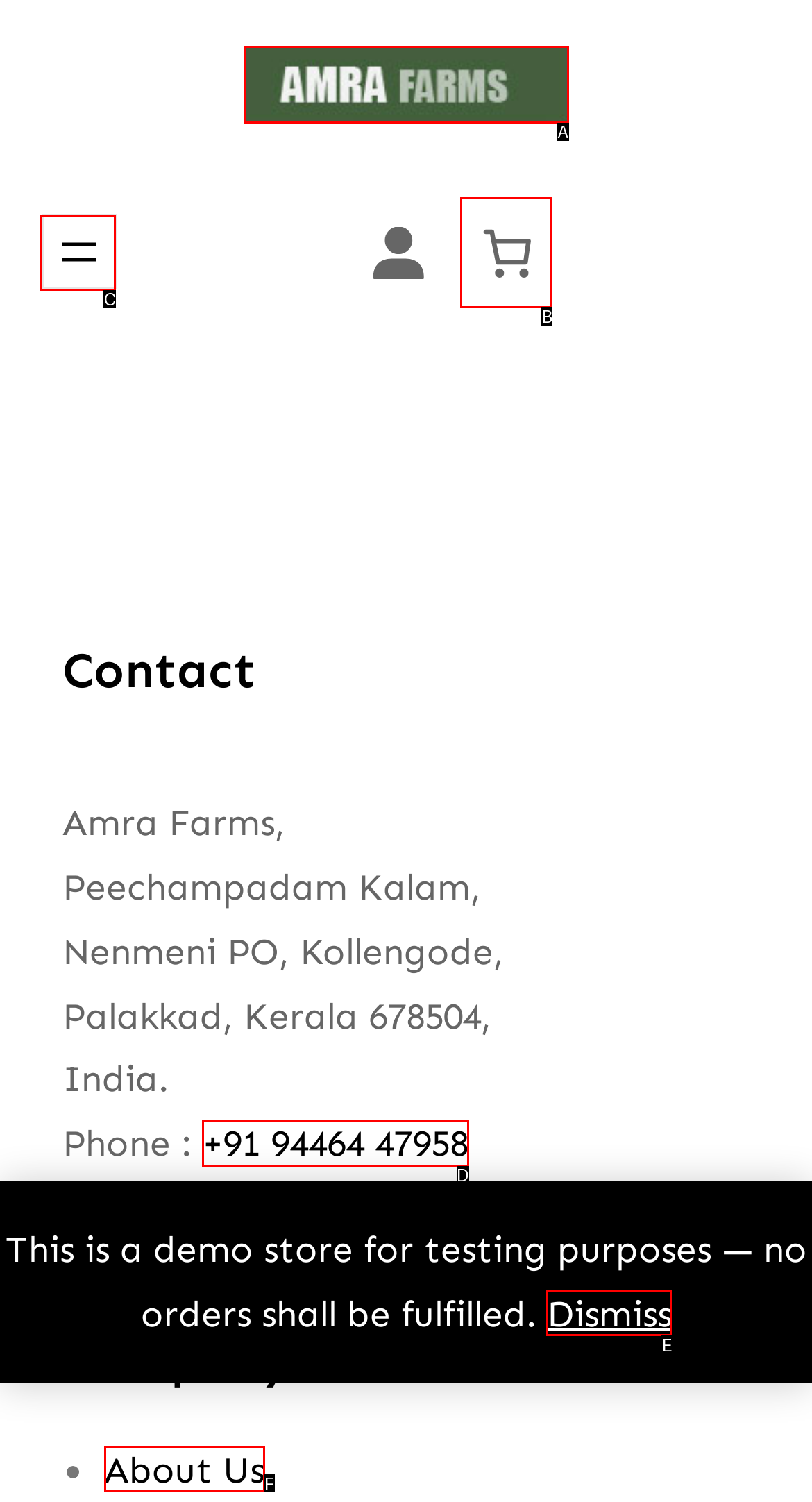Choose the HTML element that corresponds to the description: alt="Amra Farms"
Provide the answer by selecting the letter from the given choices.

A